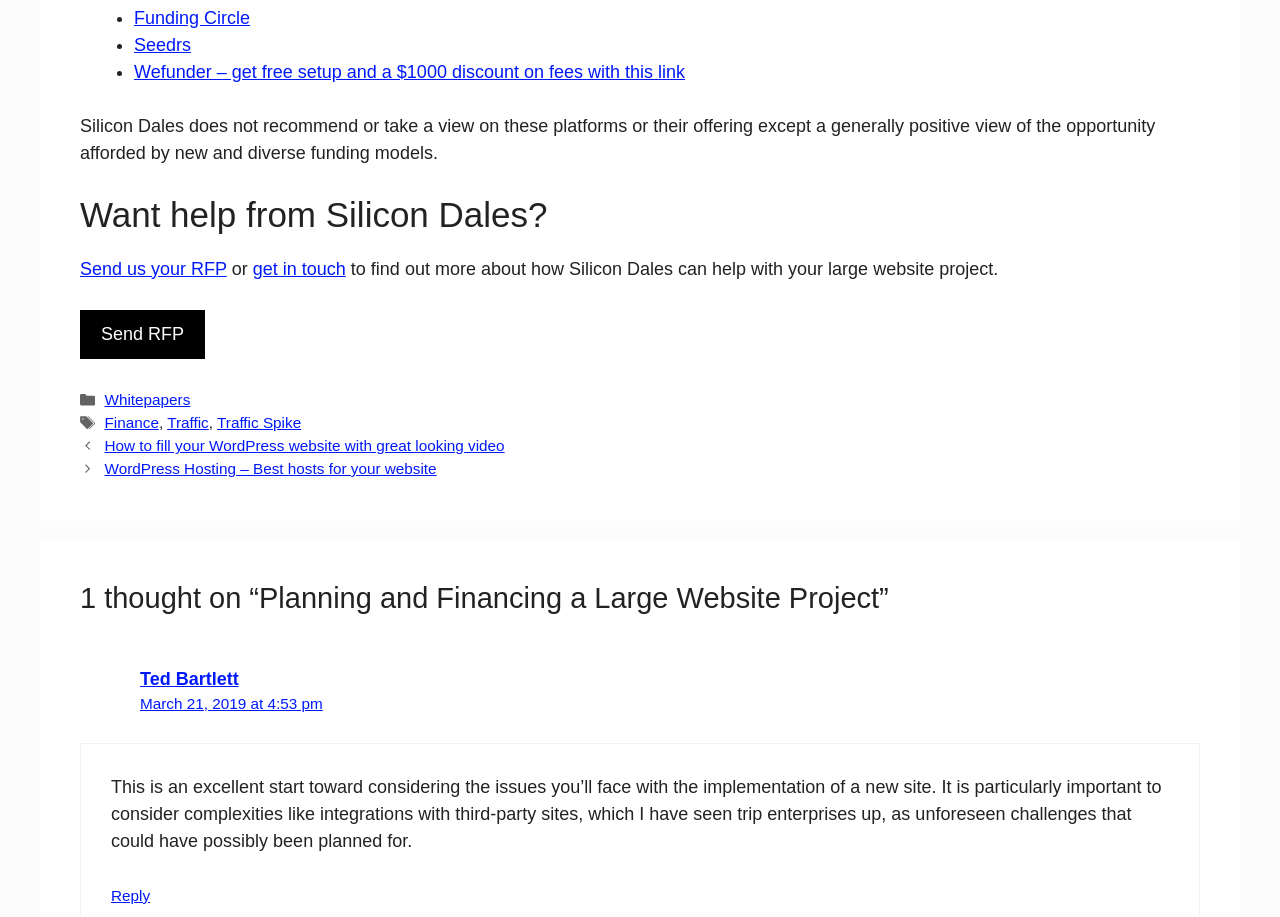Find the bounding box coordinates of the area that needs to be clicked in order to achieve the following instruction: "Reply to Ted Bartlett". The coordinates should be specified as four float numbers between 0 and 1, i.e., [left, top, right, bottom].

[0.087, 0.967, 0.117, 0.986]